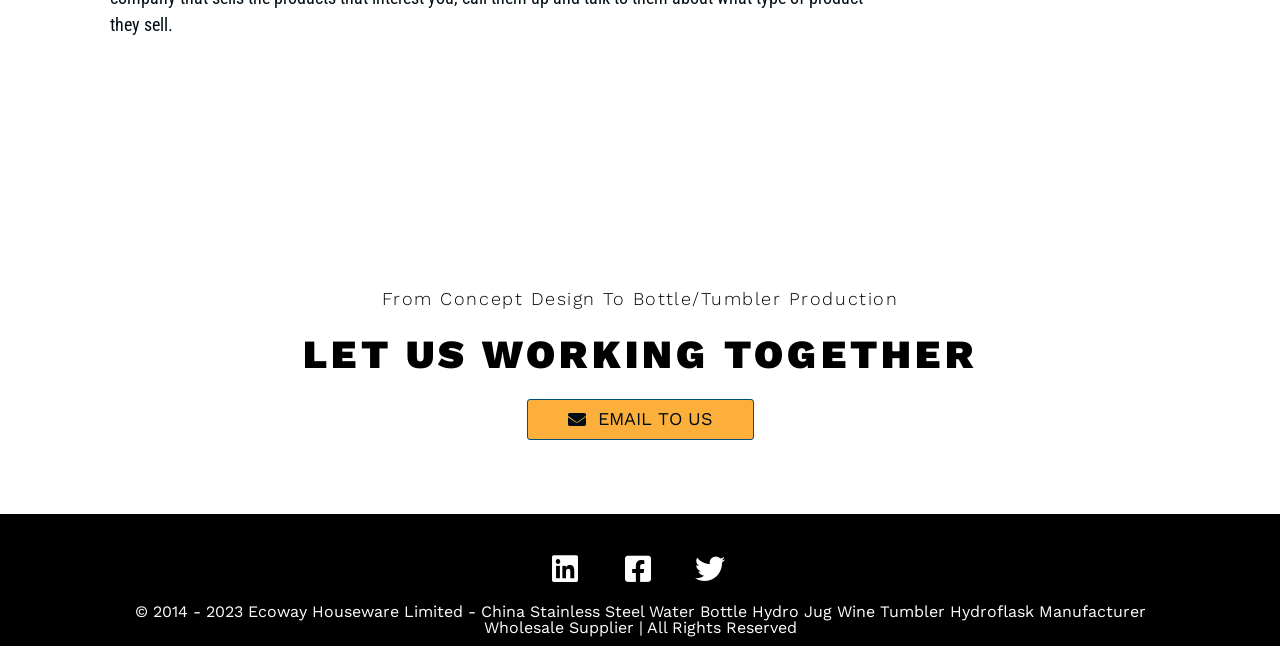Using the information in the image, could you please answer the following question in detail:
What is the company's main business?

From the StaticText element 'From Concept Design To Bottle/Tumbler Production', we can infer that the company is involved in the production of houseware products, specifically bottles and tumblers.